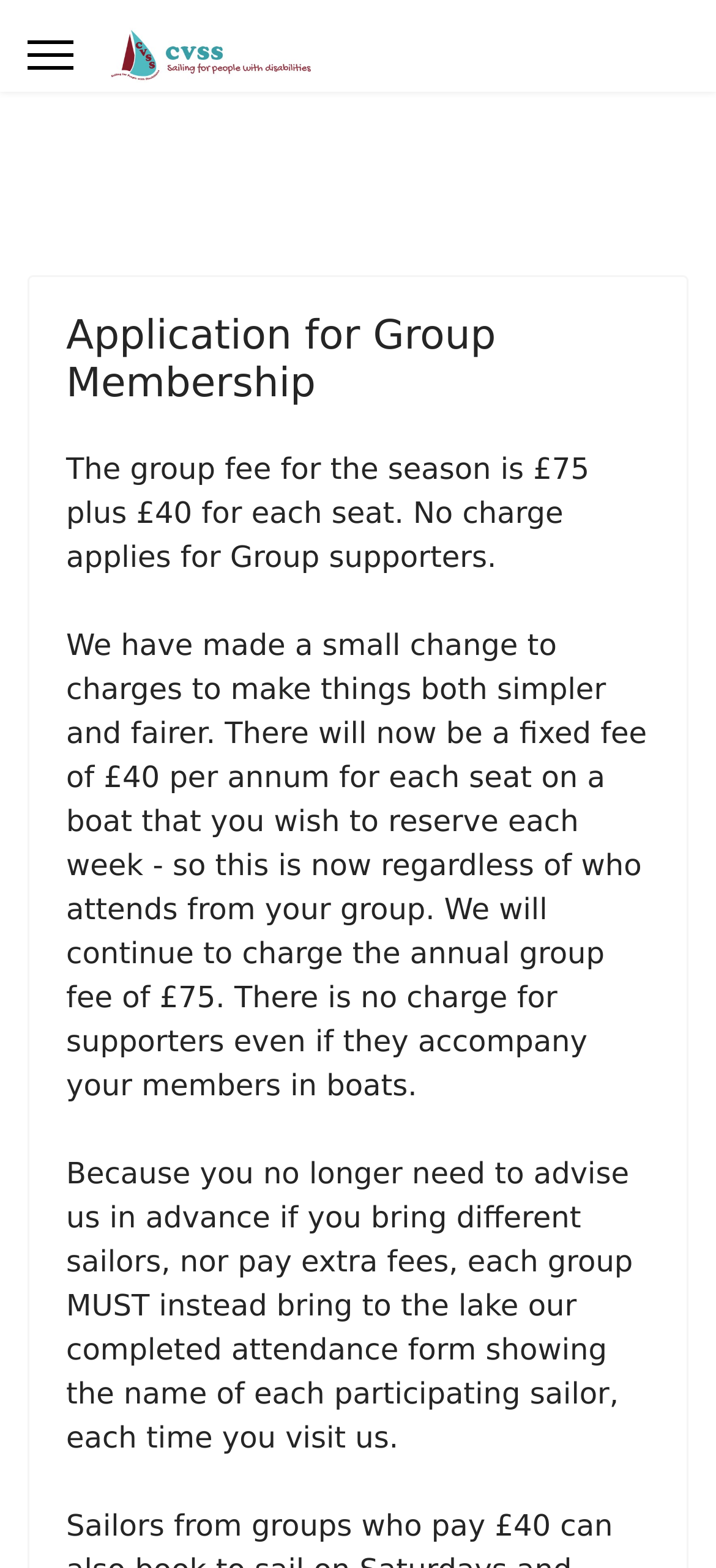Given the description "aria-label="Menu" title="Menu"", provide the bounding box coordinates of the corresponding UI element.

[0.038, 0.0, 0.103, 0.07]